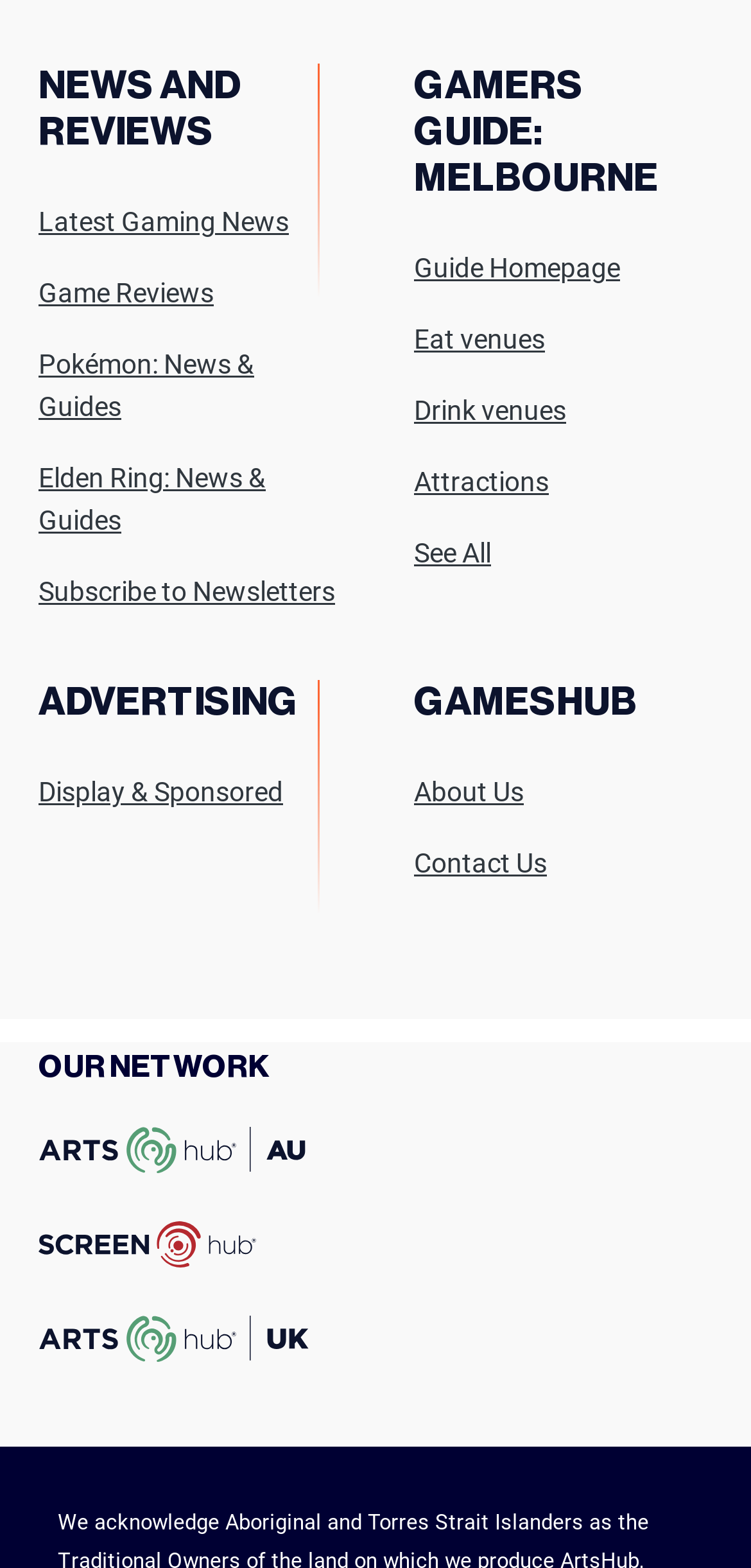Pinpoint the bounding box coordinates of the clickable element to carry out the following instruction: "Visit Twitter page."

None